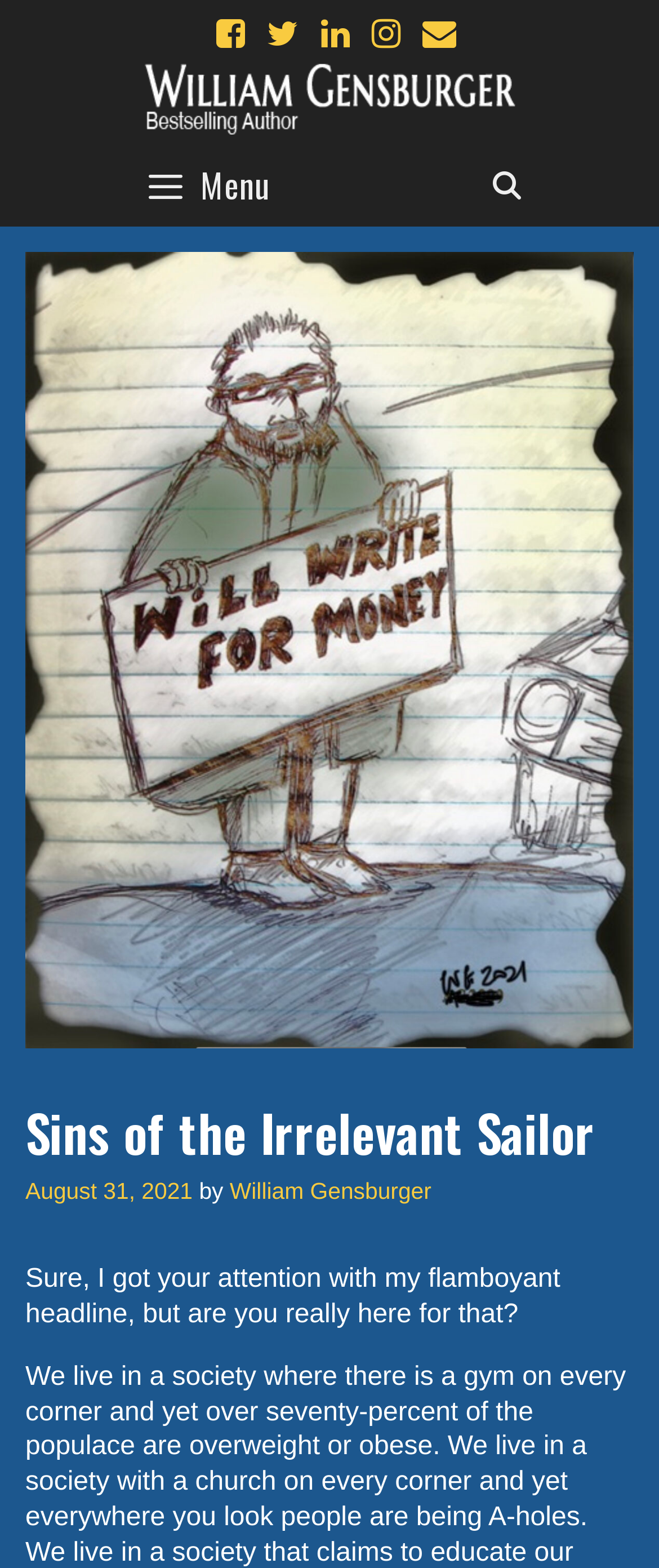Give an in-depth explanation of the webpage layout and content.

The webpage is about "Sins of the Irrelevant Sailor" by William Gensburger. At the top-left corner, there is a "Skip to content" link. Below it, there are five social media links, represented by icons, aligned horizontally. To the right of these icons, the author's name "WILLIAM GENSBURGER" is displayed, accompanied by an image. 

On the top-right corner, there is a search bar with a magnifying glass icon and the text "SEARCH". Next to it, a menu button with three horizontal lines is located. When expanded, the menu displays a header with the title "Sins of the Irrelevant Sailor" and a publication date "August 31, 2021". Below the title, the author's name "William Gensburger" is mentioned again. 

The main content of the webpage starts with a paragraph that begins with "Sure, I got your attention with my flamboyant headline, but are you really here for that?"